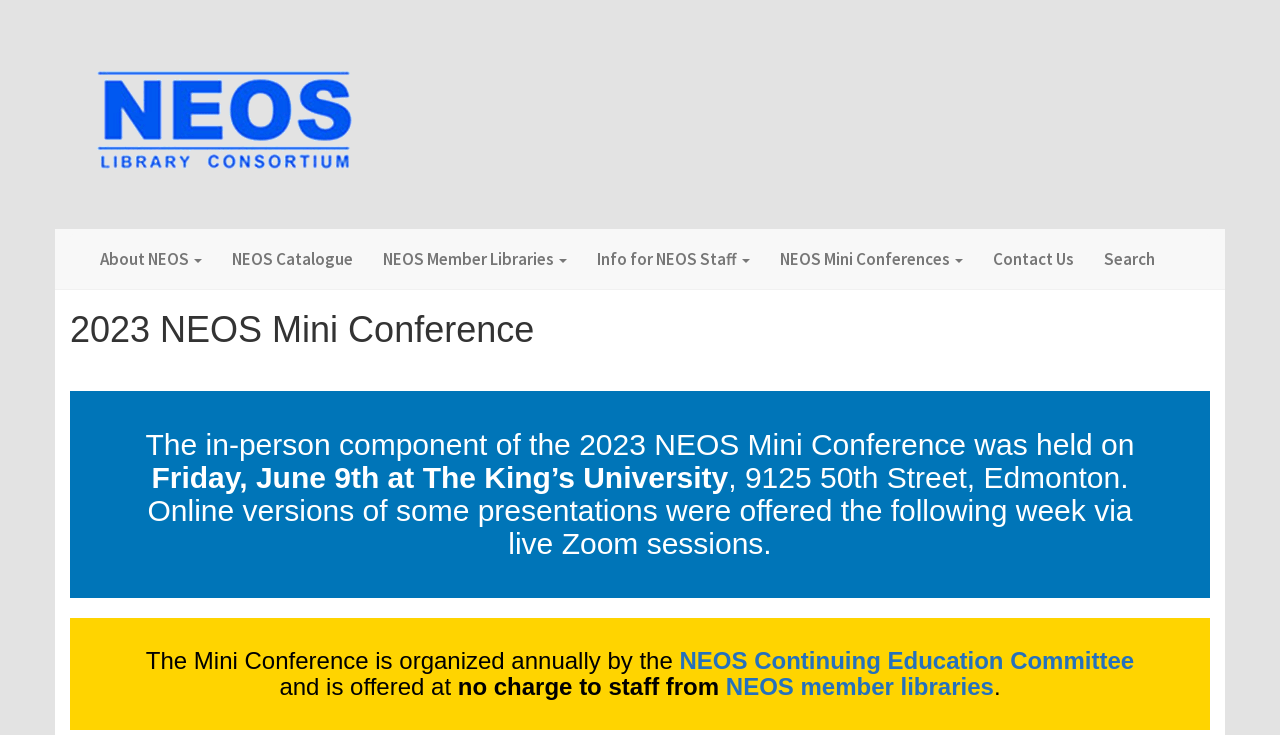Provide your answer in one word or a succinct phrase for the question: 
What is the date of the 2023 NEOS Mini Conference?

June 9th